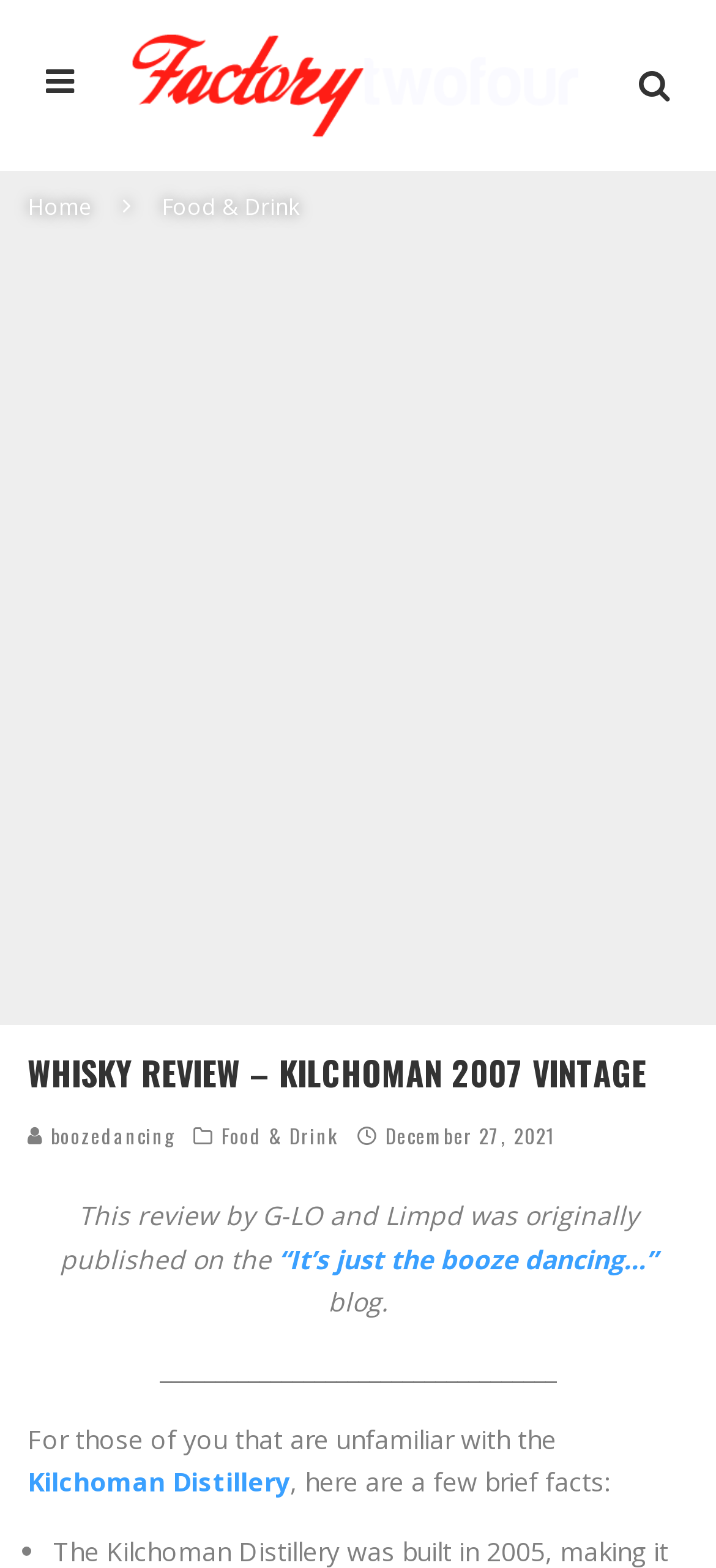Based on the visual content of the image, answer the question thoroughly: What is the name of the whisky being reviewed?

The question can be answered by looking at the heading 'WHISKY REVIEW – KILCHOMAN 2007 VINTAGE' which indicates that the whisky being reviewed is Kilchoman 2007 Vintage.